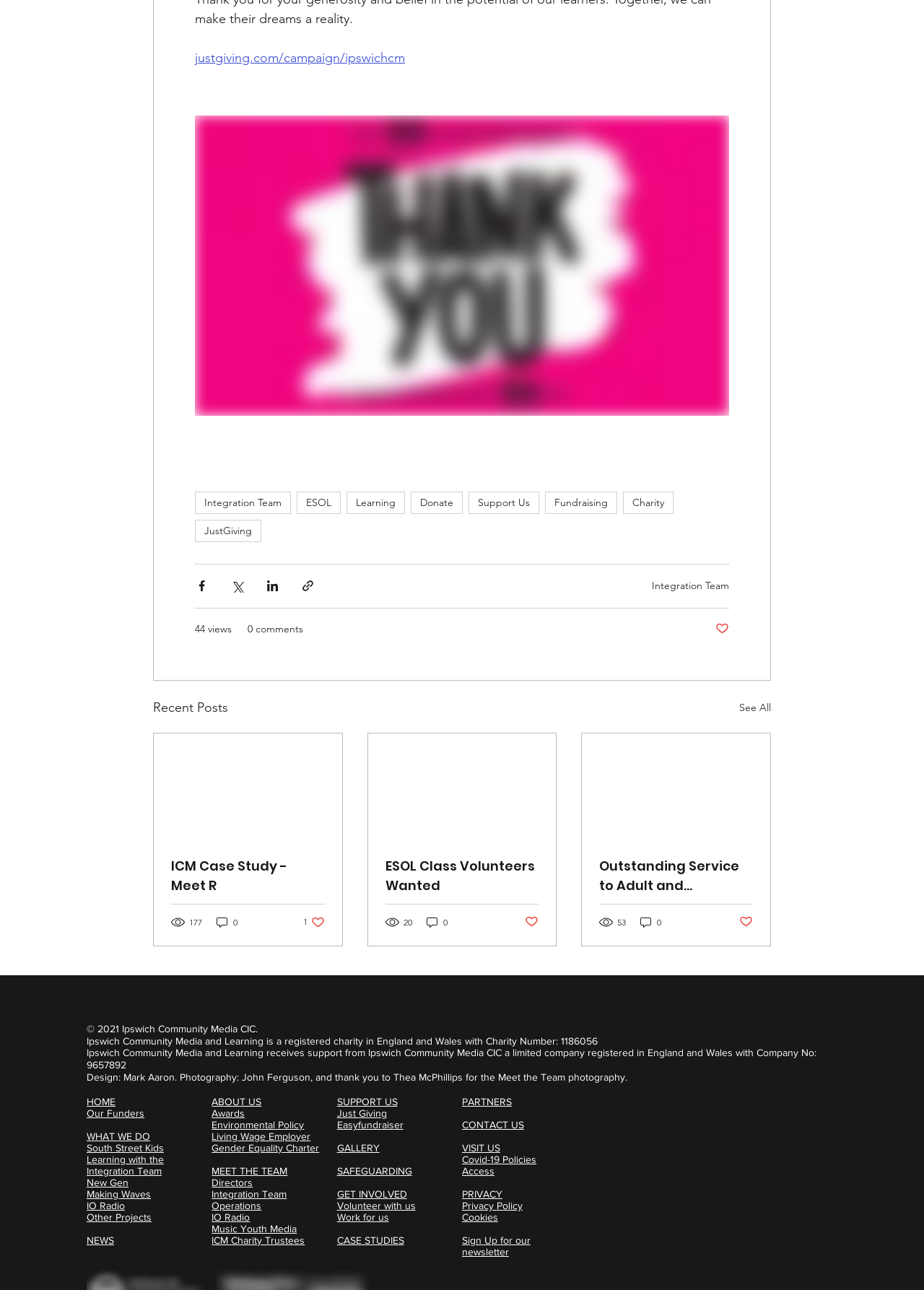Locate the bounding box coordinates of the item that should be clicked to fulfill the instruction: "Click the 'Donate' link".

[0.445, 0.381, 0.501, 0.398]